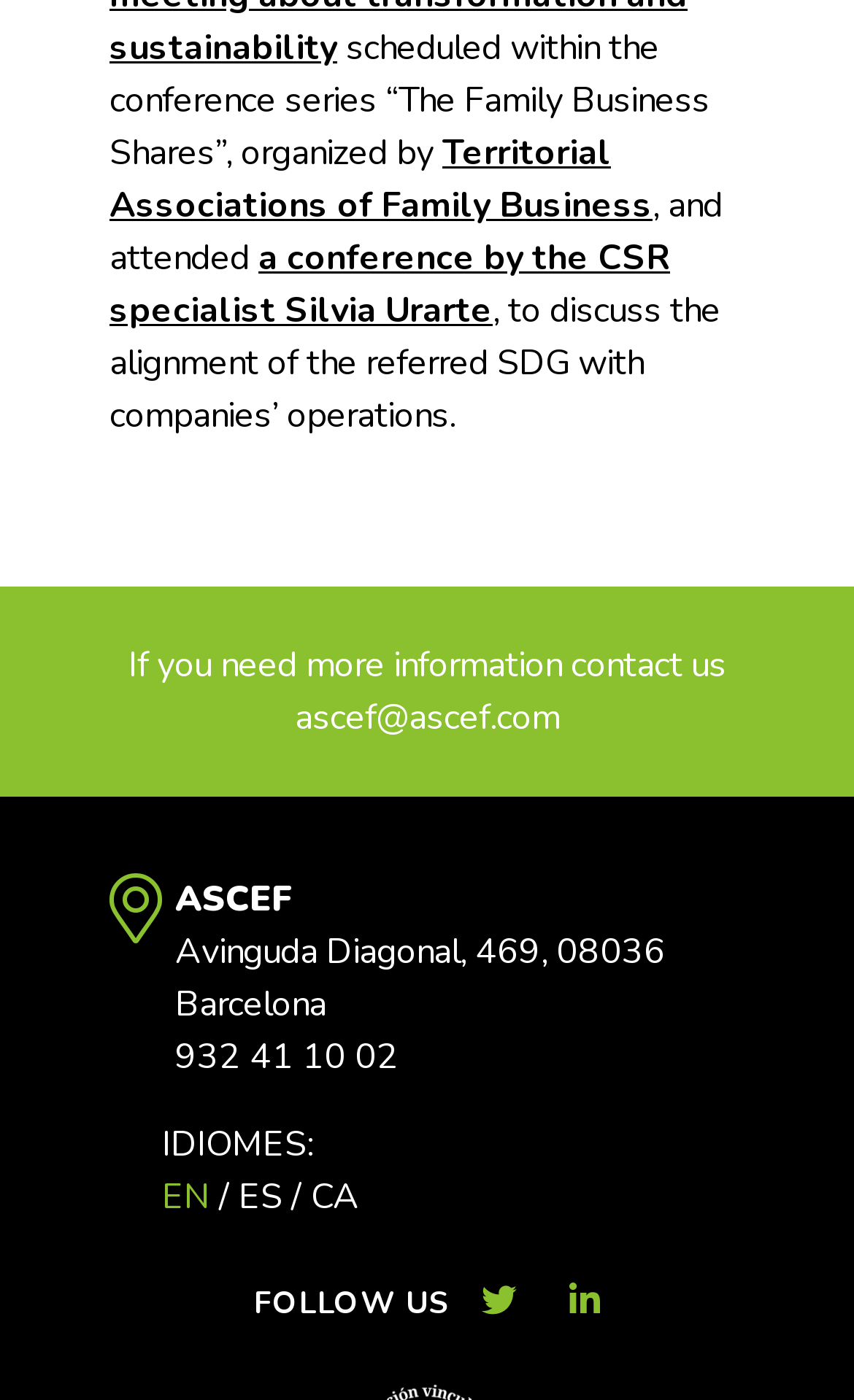Find the bounding box coordinates of the area that needs to be clicked in order to achieve the following instruction: "contact us via email". The coordinates should be specified as four float numbers between 0 and 1, i.e., [left, top, right, bottom].

[0.345, 0.496, 0.655, 0.53]